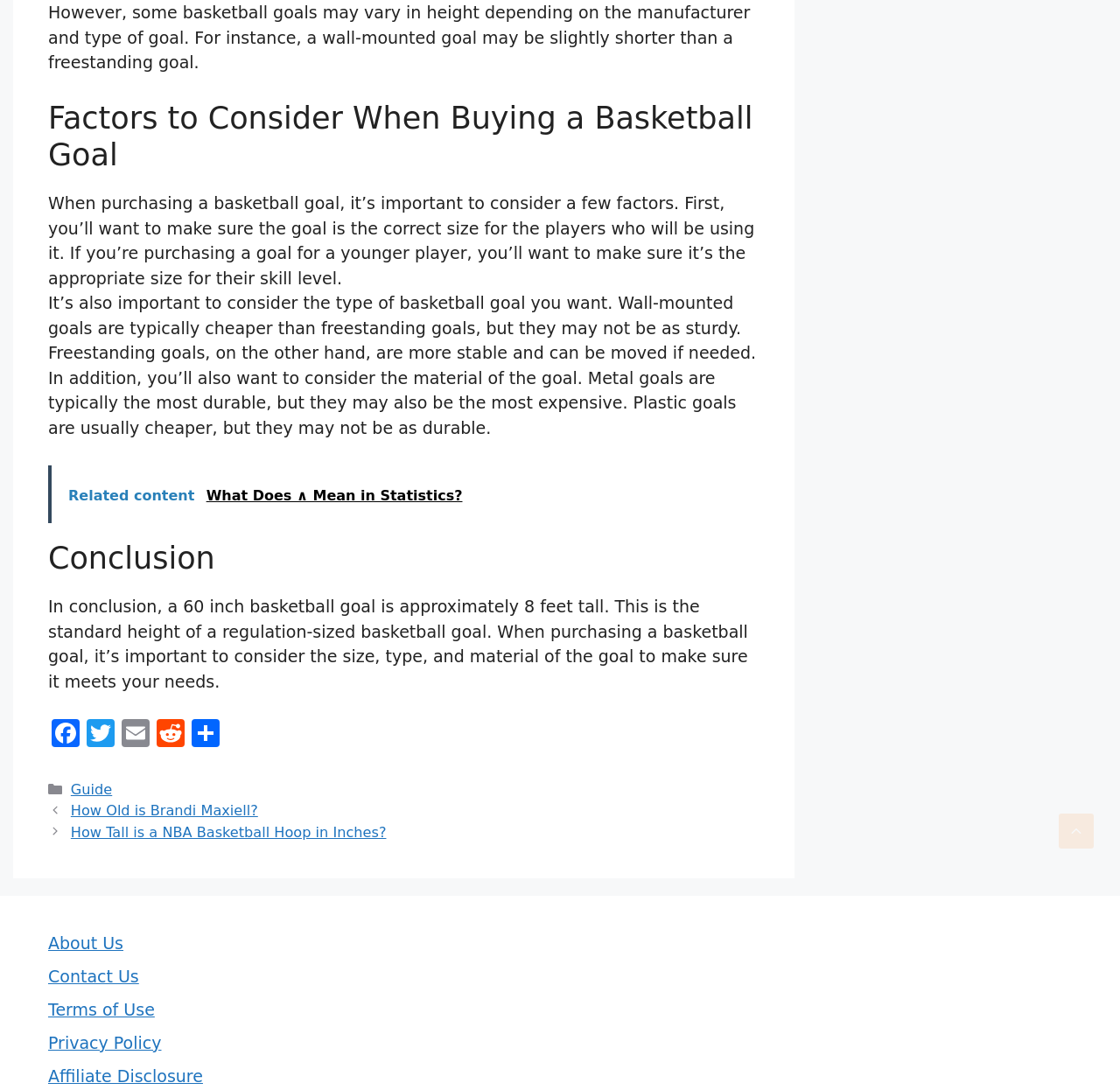Determine the bounding box coordinates of the element's region needed to click to follow the instruction: "Scroll back to top". Provide these coordinates as four float numbers between 0 and 1, formatted as [left, top, right, bottom].

[0.945, 0.746, 0.977, 0.778]